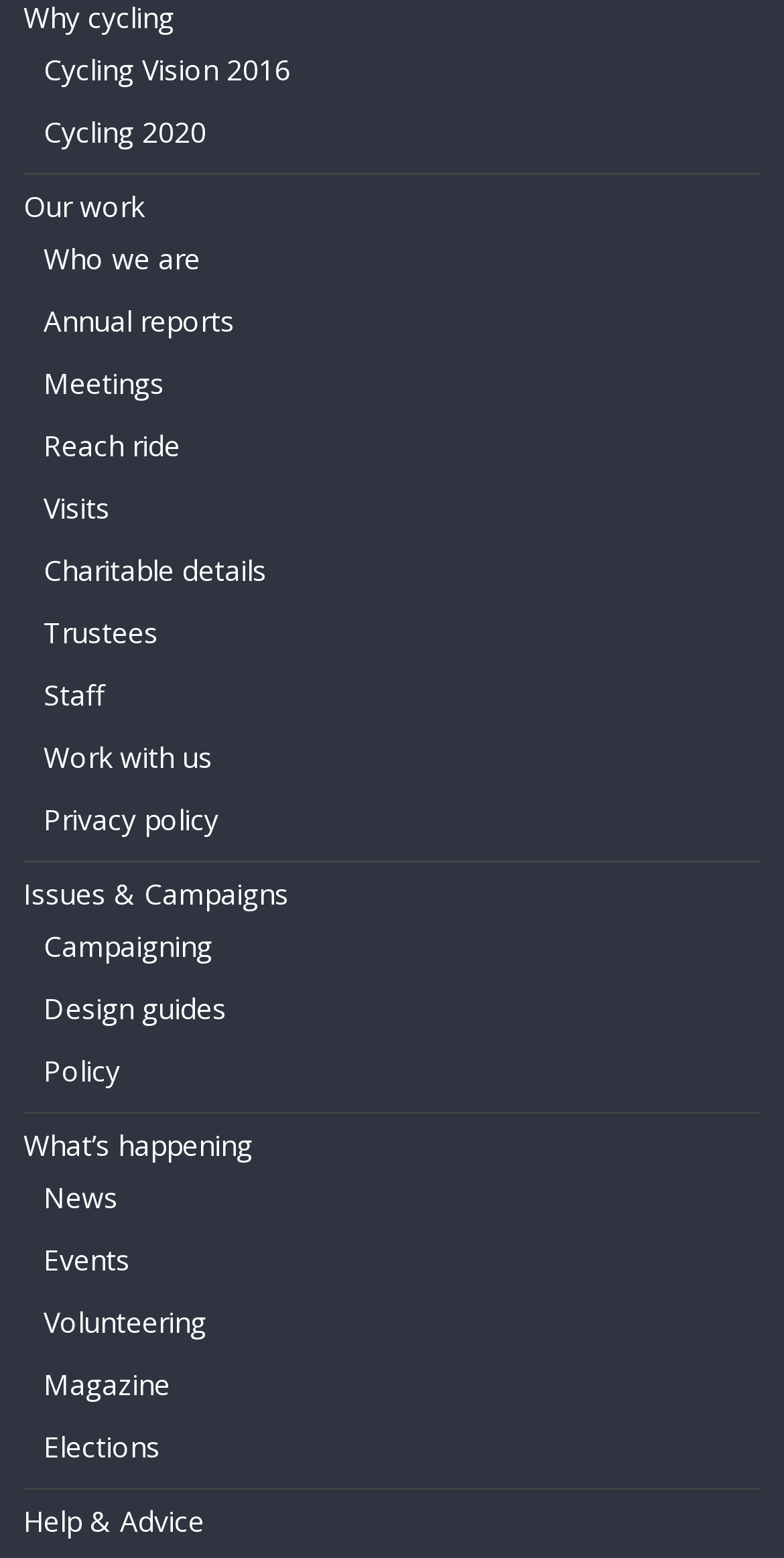Find and indicate the bounding box coordinates of the region you should select to follow the given instruction: "View Cycling Vision 2016".

[0.056, 0.032, 0.371, 0.056]